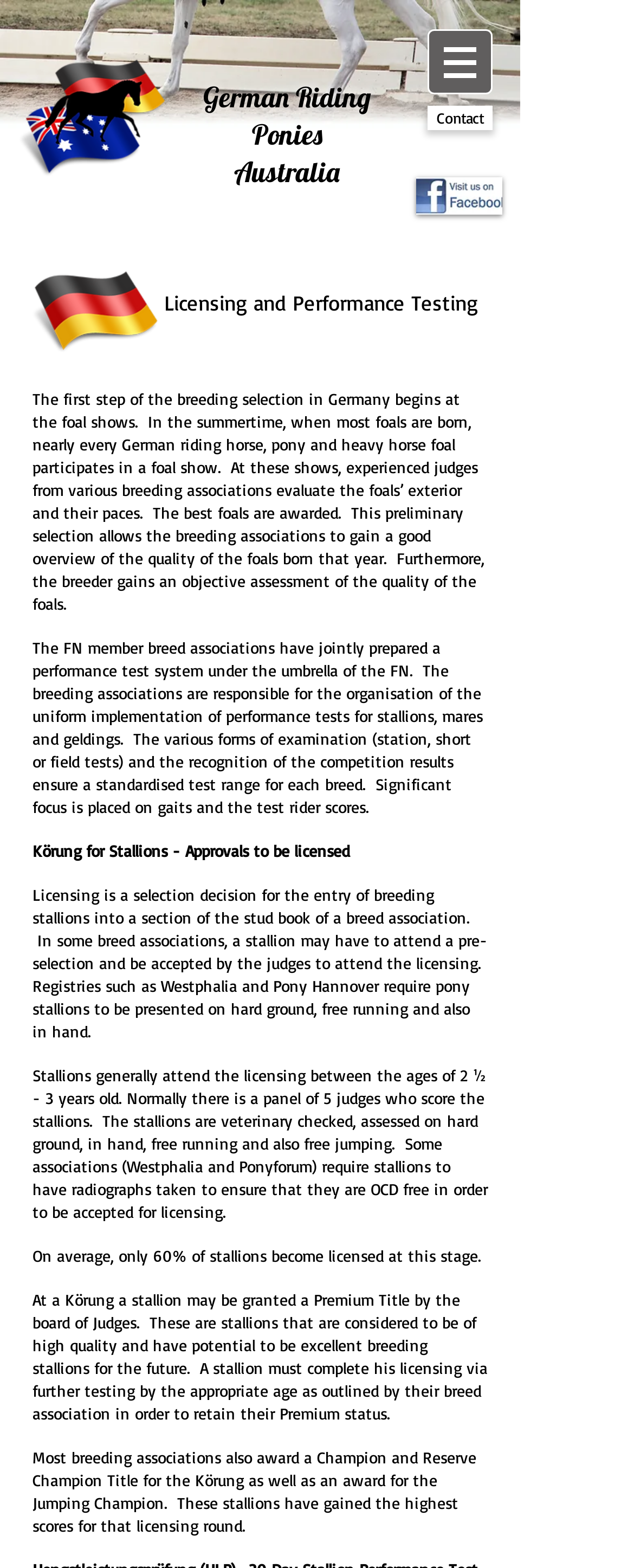What is the purpose of the foal shows?
Based on the content of the image, thoroughly explain and answer the question.

According to the webpage, the foal shows are where experienced judges from various breeding associations evaluate the foals' exterior and their paces, which allows the breeding associations to gain a good overview of the quality of the foals born that year and provides the breeder with an objective assessment of the quality of the foals.